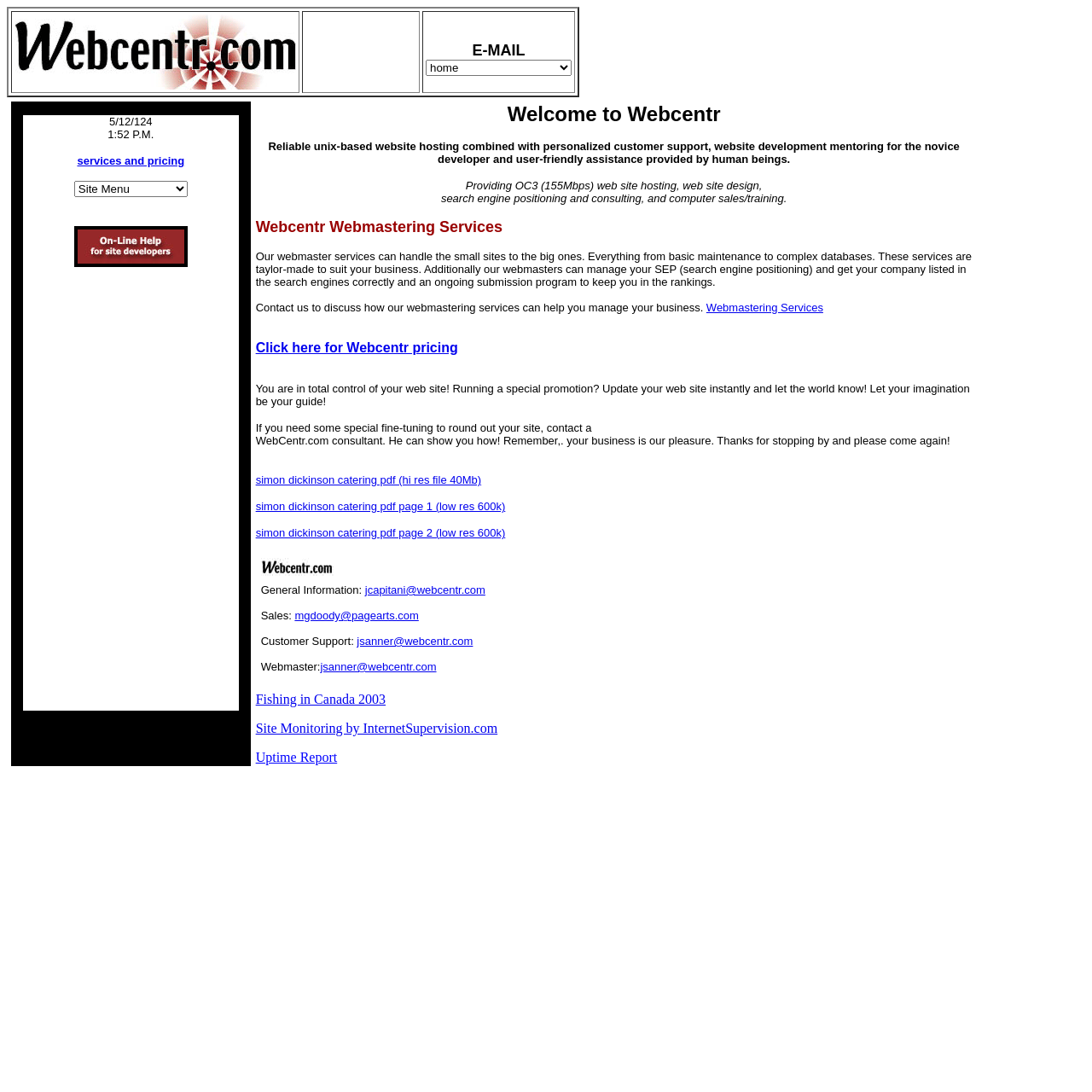Find the bounding box coordinates of the element's region that should be clicked in order to follow the given instruction: "Click on services and pricing". The coordinates should consist of four float numbers between 0 and 1, i.e., [left, top, right, bottom].

[0.071, 0.141, 0.169, 0.153]